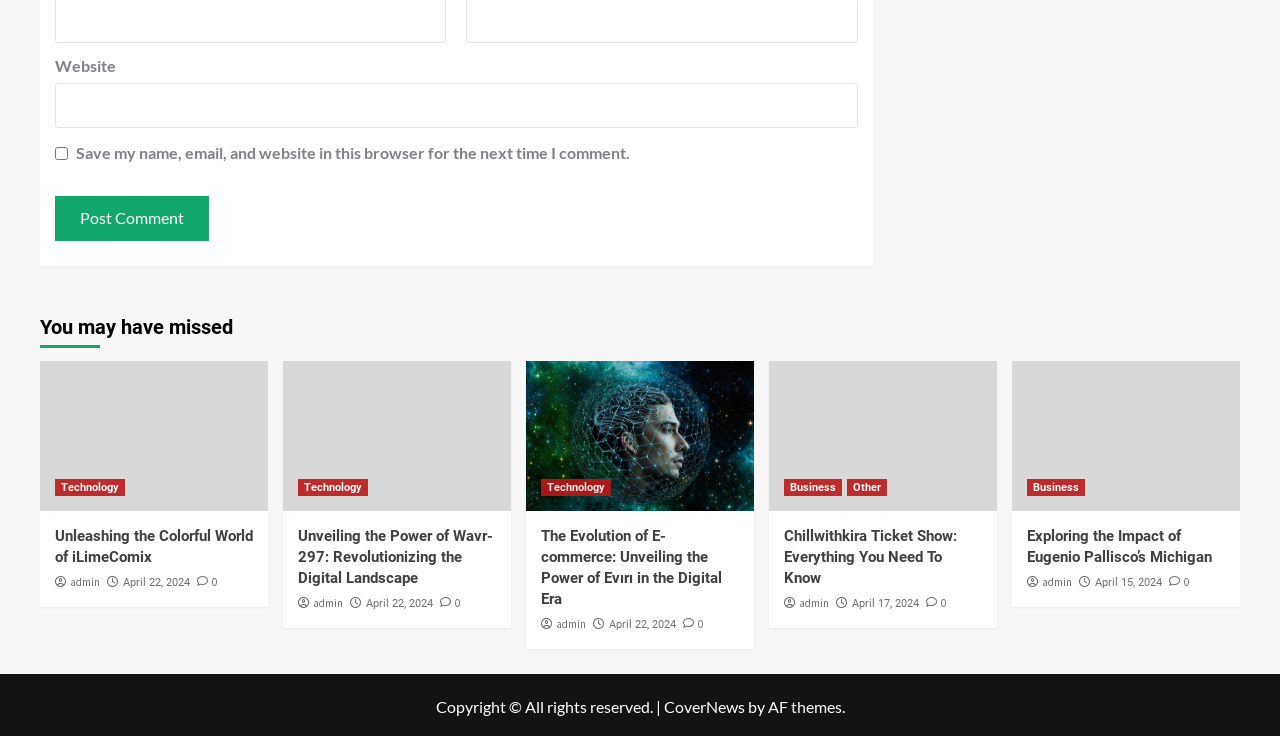Provide the bounding box coordinates of the HTML element this sentence describes: "Technology". The bounding box coordinates consist of four float numbers between 0 and 1, i.e., [left, top, right, bottom].

[0.423, 0.651, 0.477, 0.674]